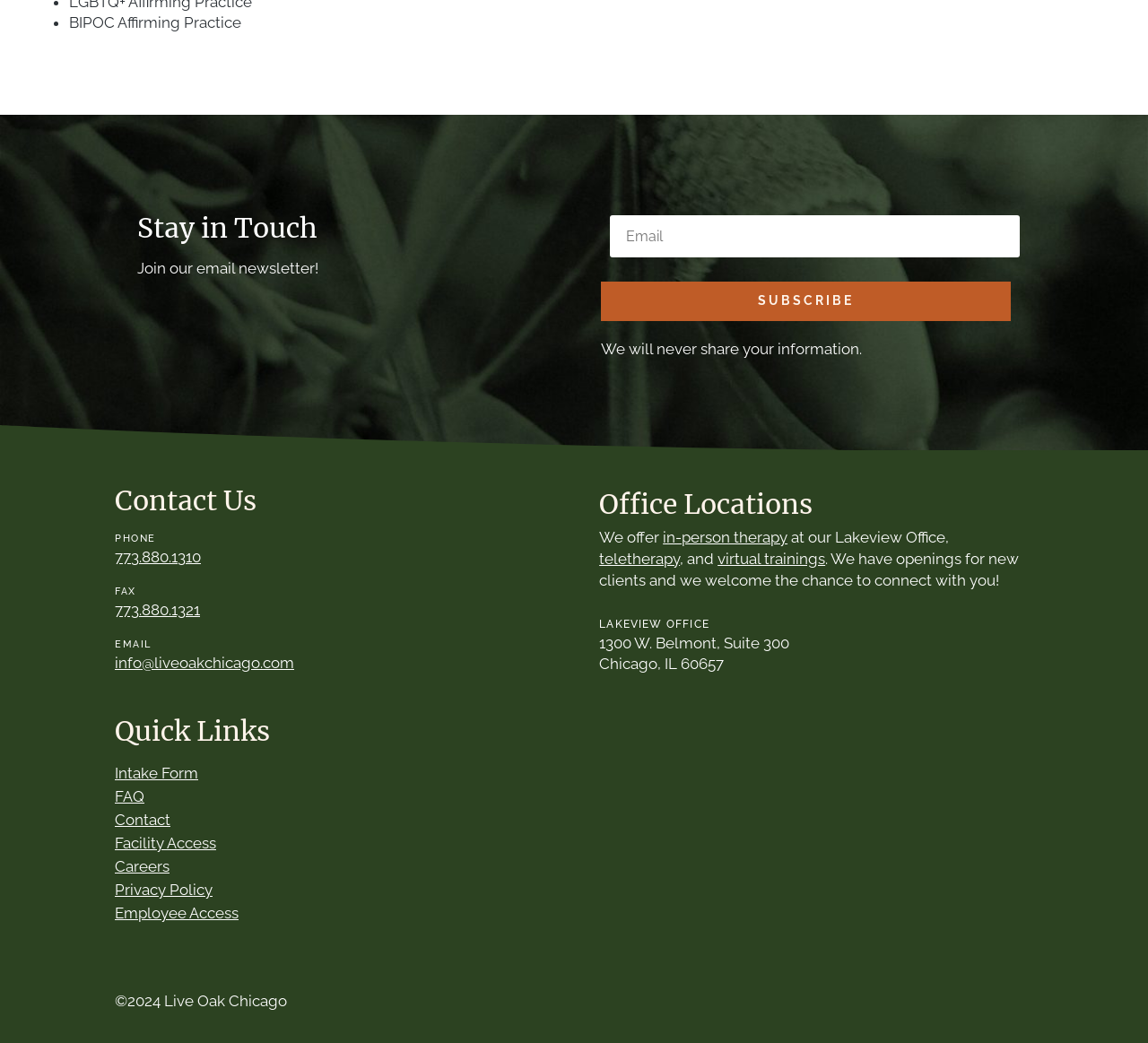Identify the bounding box for the described UI element. Provide the coordinates in (top-left x, top-left y, bottom-right x, bottom-right y) format with values ranging from 0 to 1: in-person therapy

[0.577, 0.507, 0.686, 0.524]